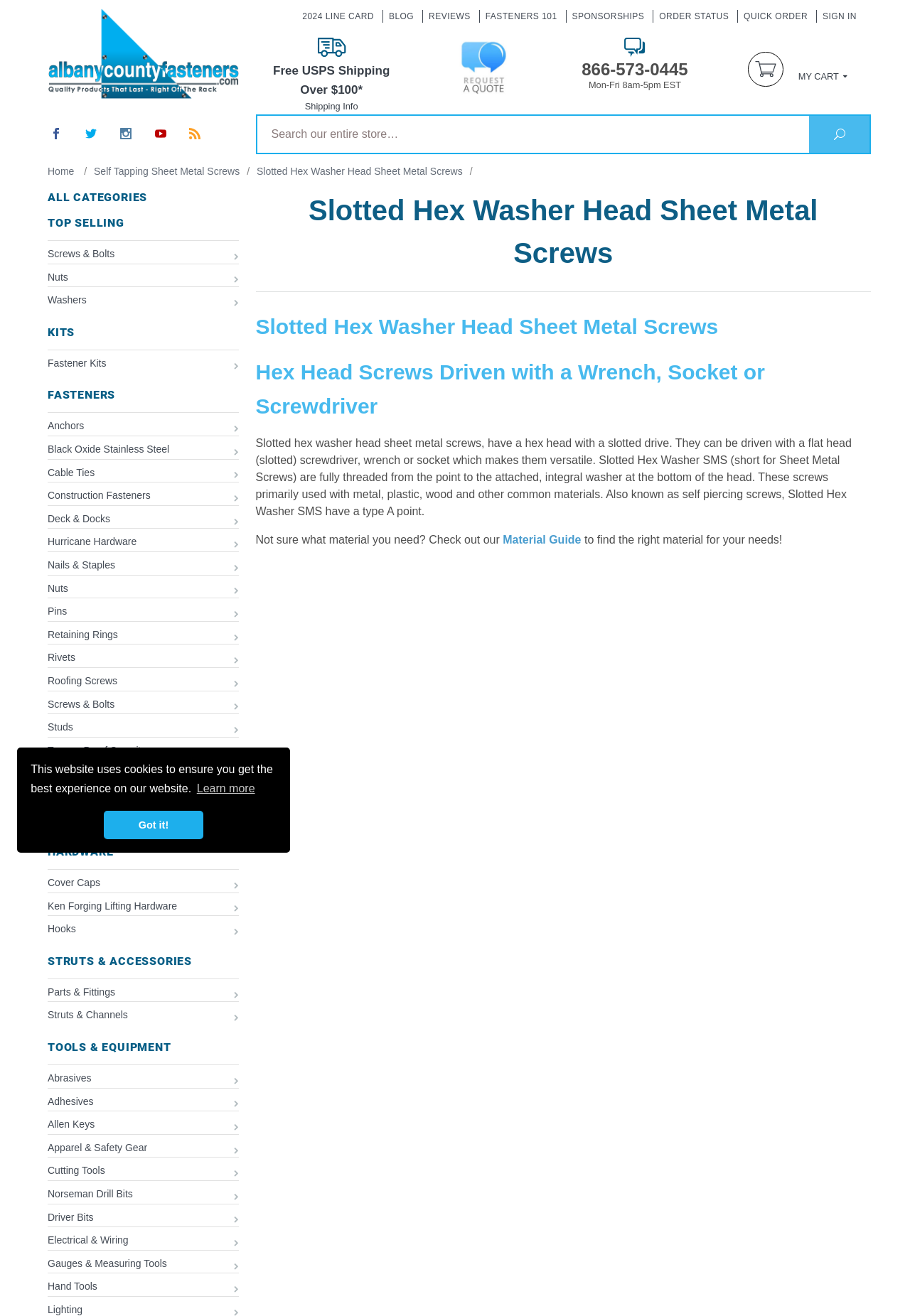Extract the bounding box coordinates for the UI element described as: "Home".

[0.052, 0.126, 0.085, 0.134]